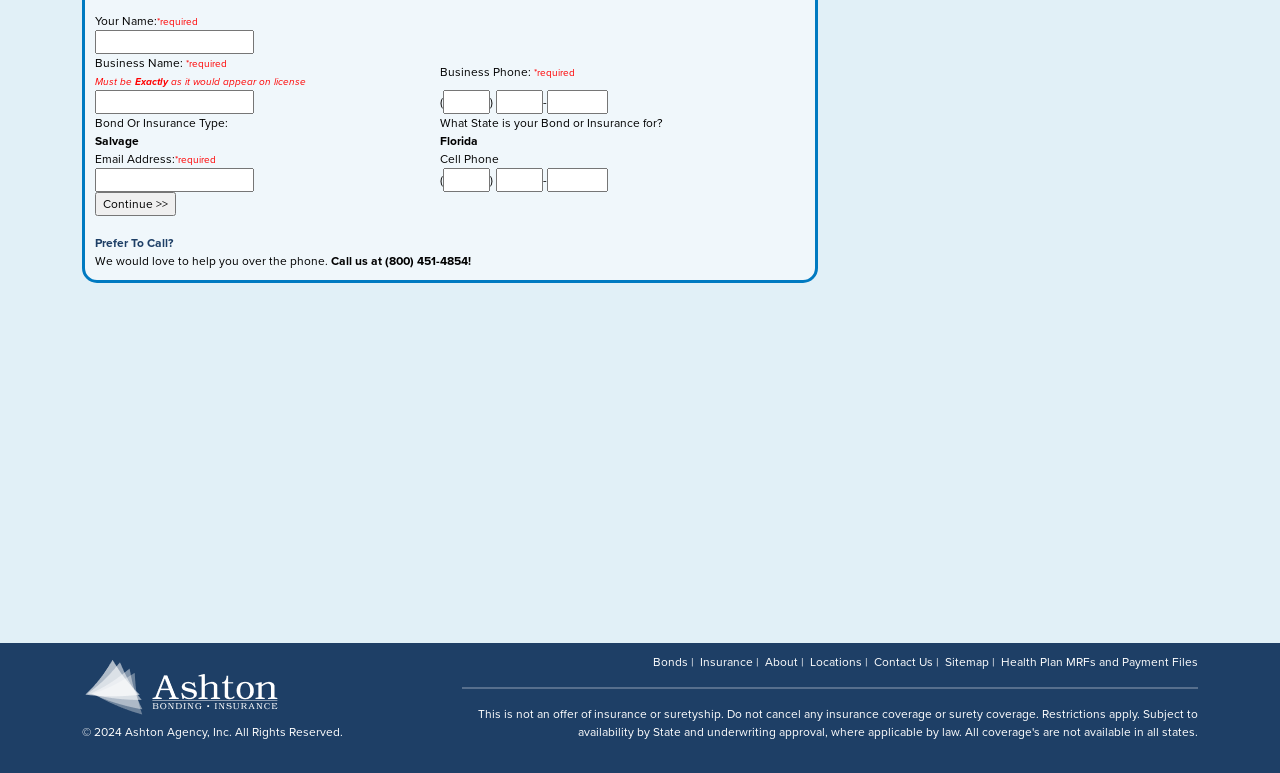Determine the bounding box coordinates of the area to click in order to meet this instruction: "Click the Continue button".

[0.074, 0.248, 0.138, 0.279]